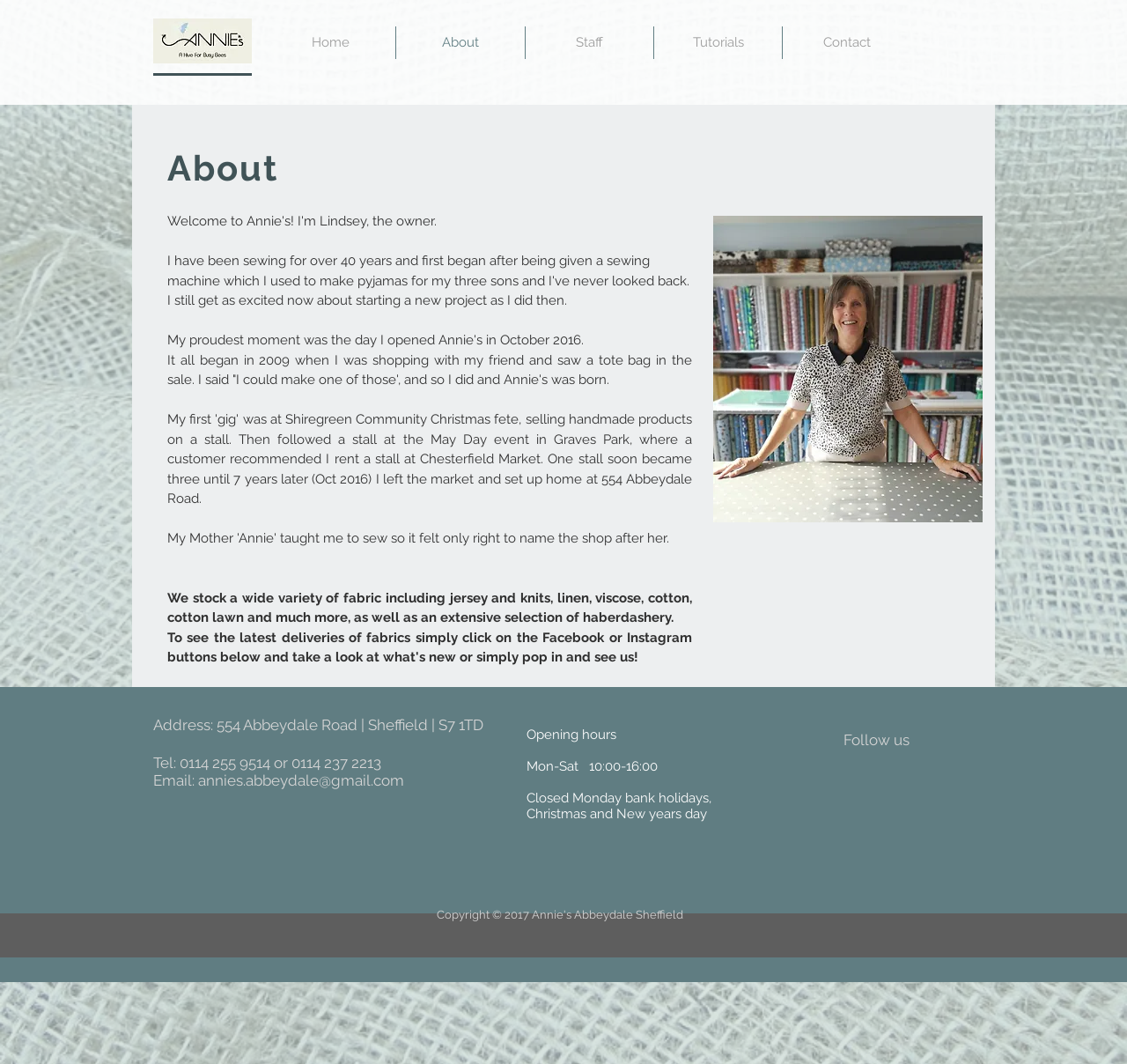Determine the bounding box coordinates for the region that must be clicked to execute the following instruction: "Follow Annie's on Youtube".

[0.702, 0.759, 0.745, 0.805]